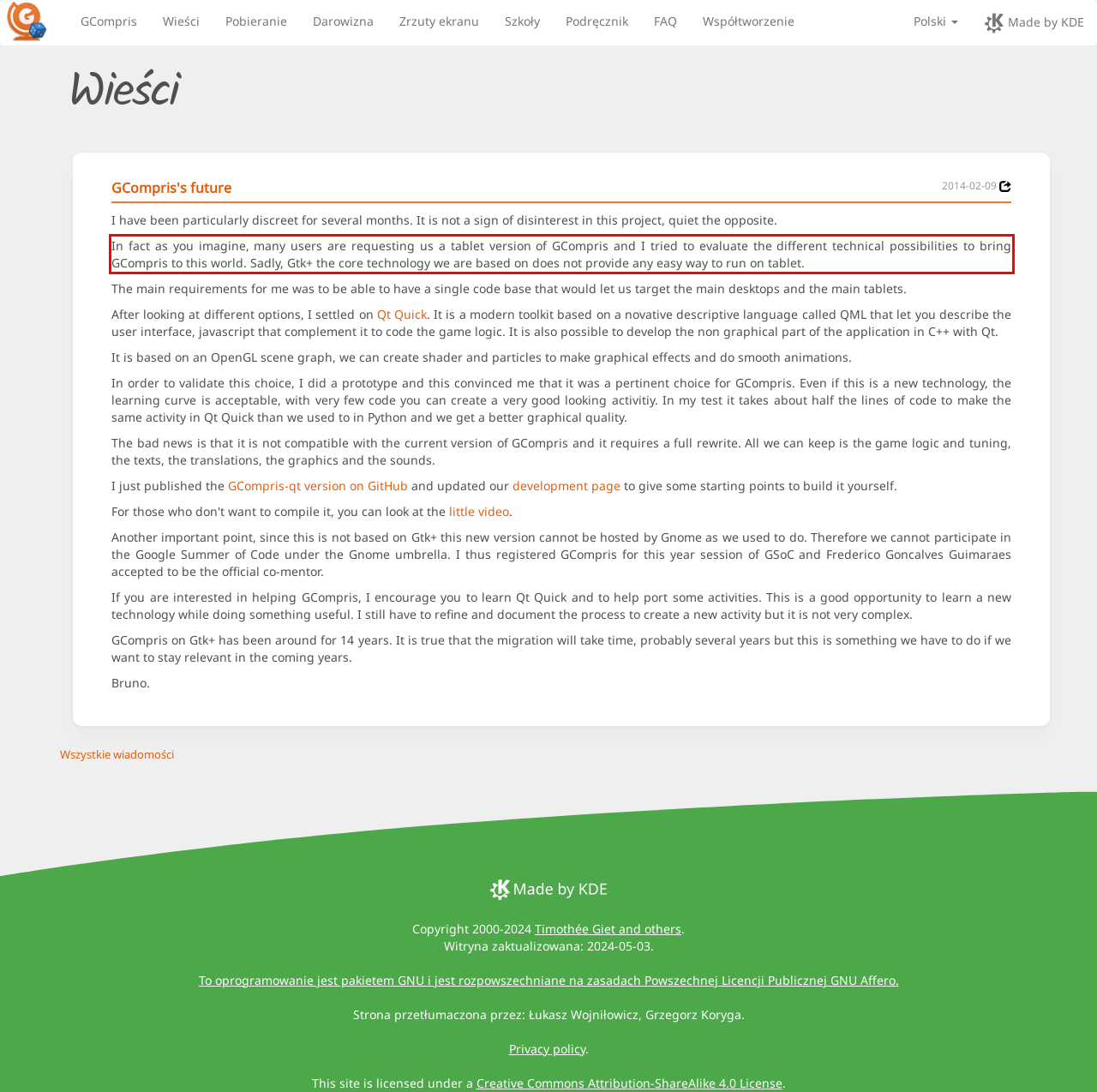Examine the webpage screenshot and use OCR to recognize and output the text within the red bounding box.

In fact as you imagine, many users are requesting us a tablet version of GCompris and I tried to evaluate the different technical possibilities to bring GCompris to this world. Sadly, Gtk+ the core technology we are based on does not provide any easy way to run on tablet.